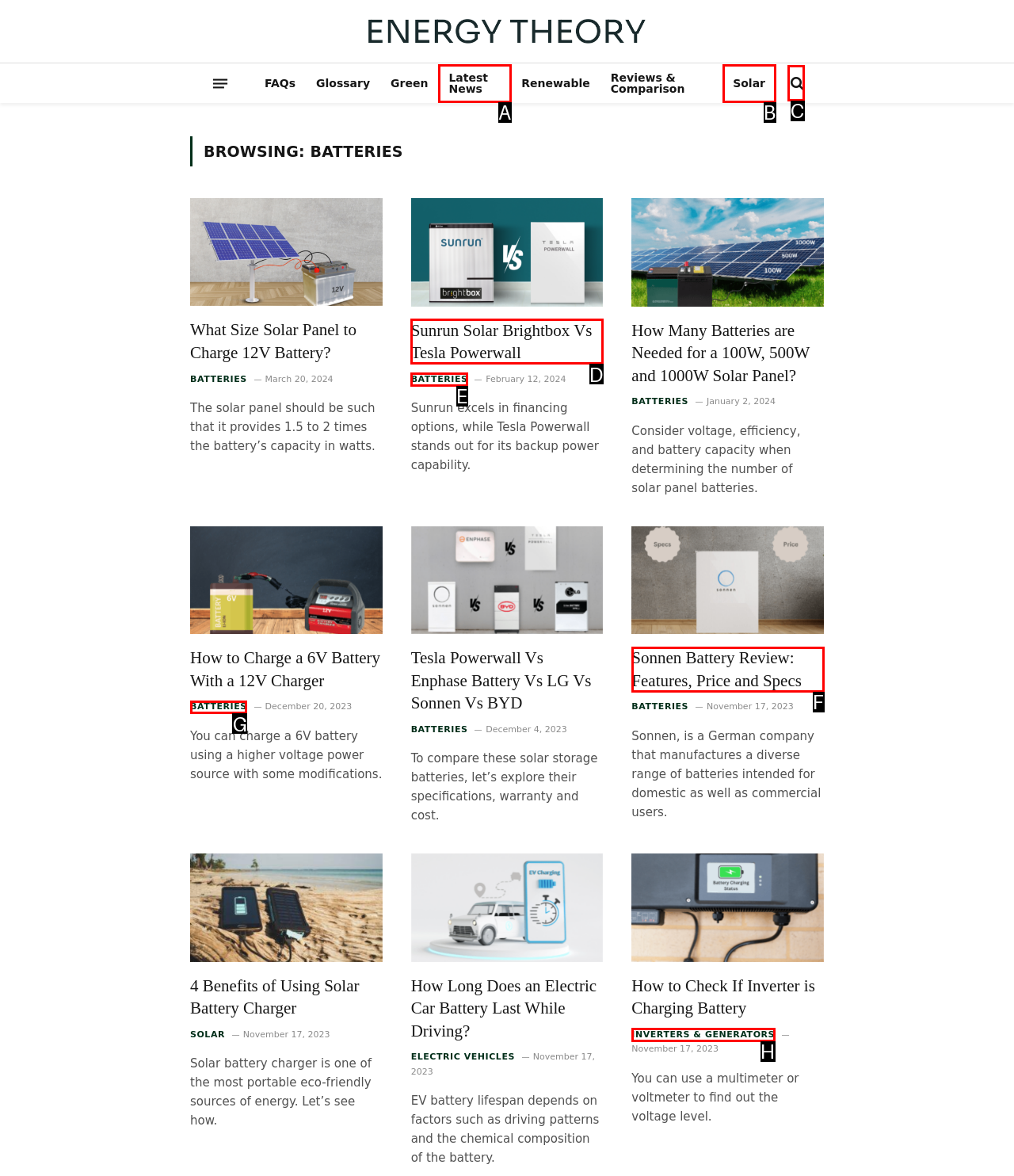Determine the HTML element that aligns with the description: Inverters & Generators
Answer by stating the letter of the appropriate option from the available choices.

H